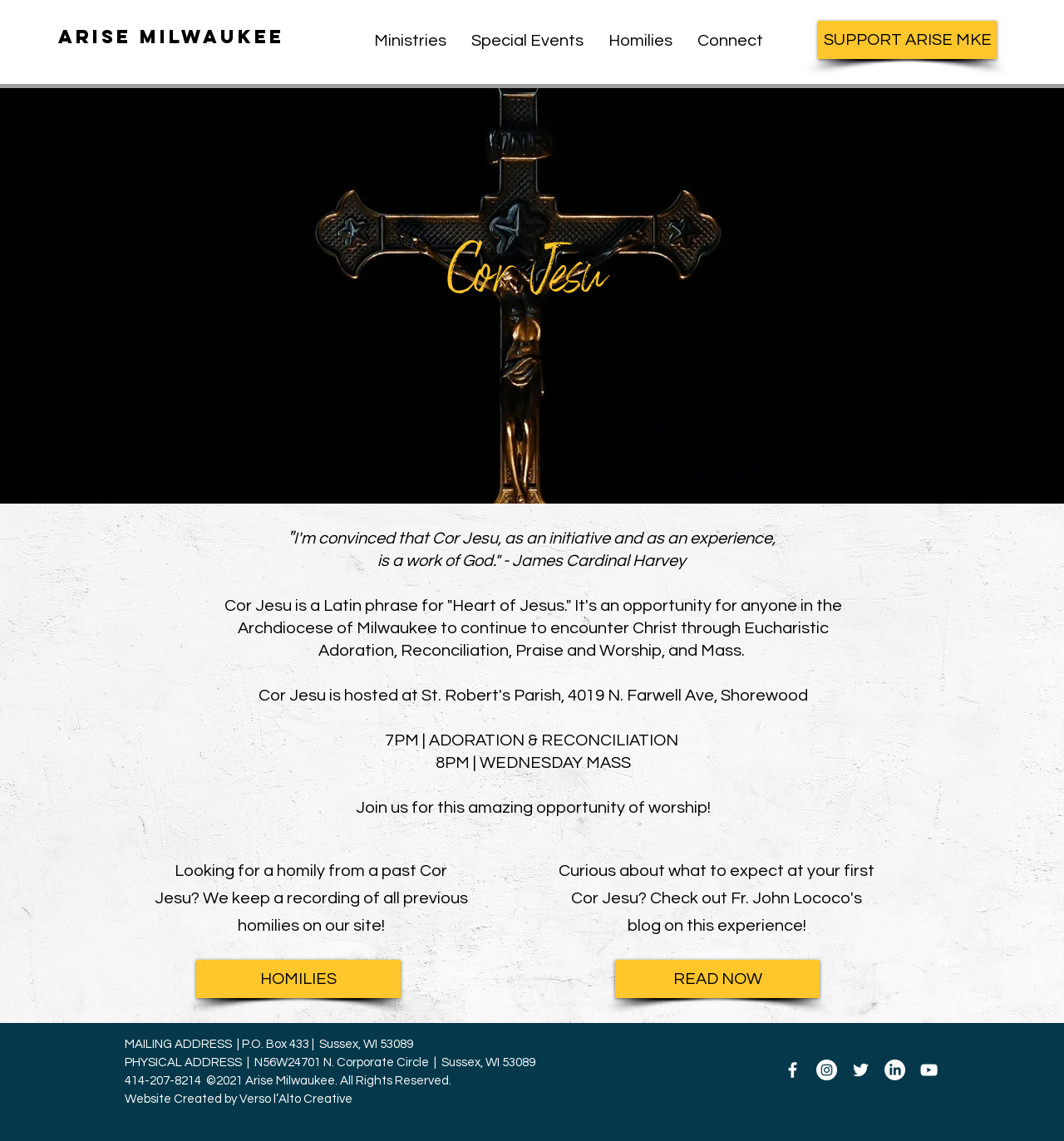Provide a brief response to the question below using one word or phrase:
What time is the Wednesday Mass?

8PM